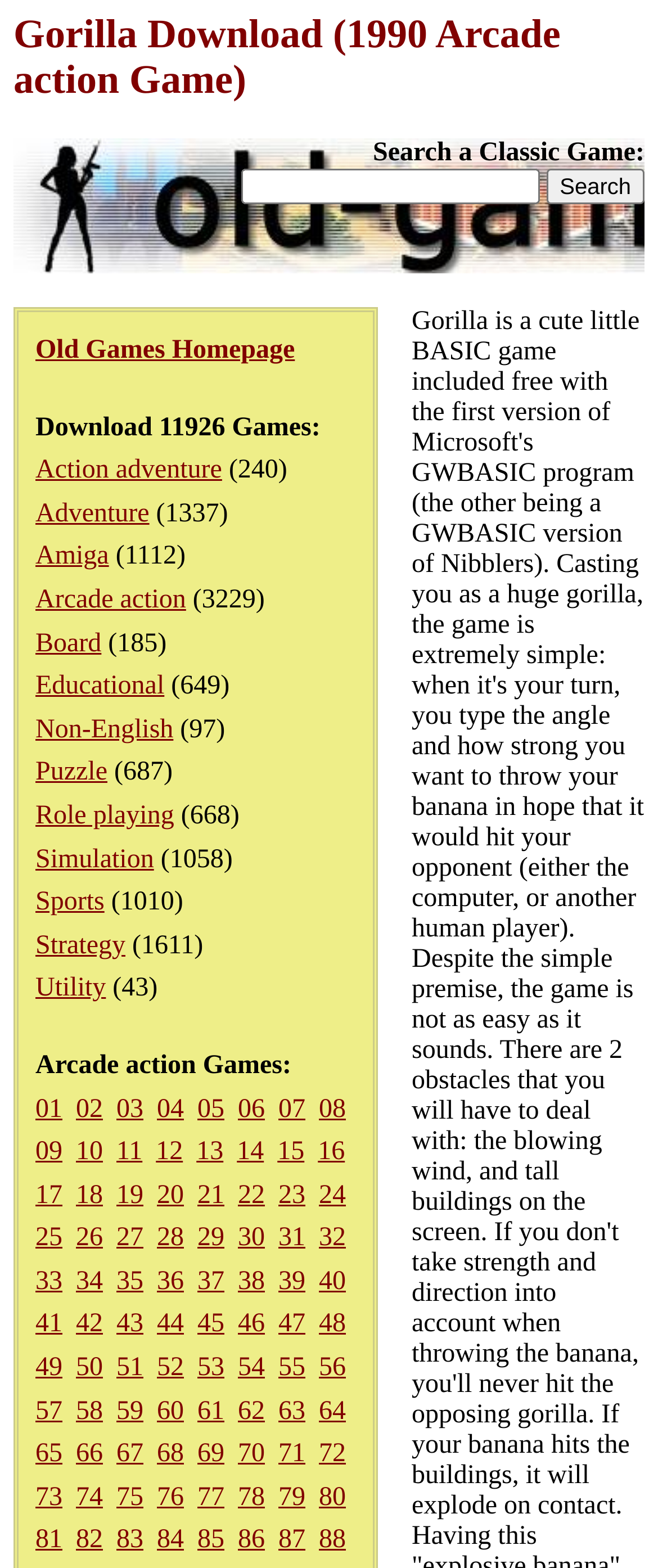How many 'Action adventure' games are available?
Refer to the image and offer an in-depth and detailed answer to the question.

The link 'Action adventure' is followed by the text '(240)', indicating that there are 240 'Action adventure' games available.